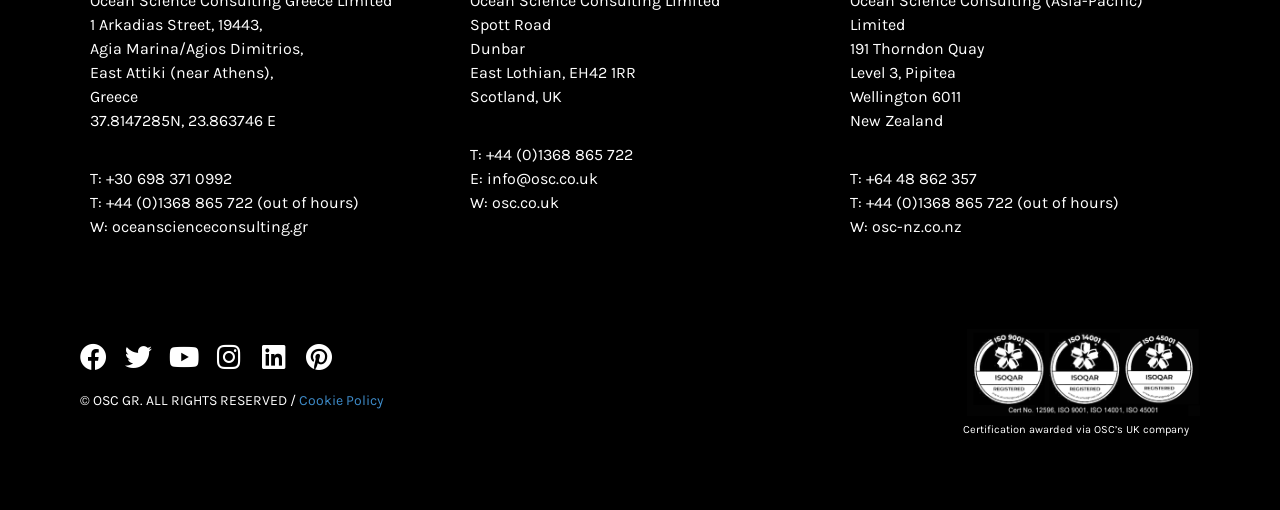Determine the bounding box coordinates (top-left x, top-left y, bottom-right x, bottom-right y) of the UI element described in the following text: W: osc.co.uk

[0.367, 0.375, 0.633, 0.422]